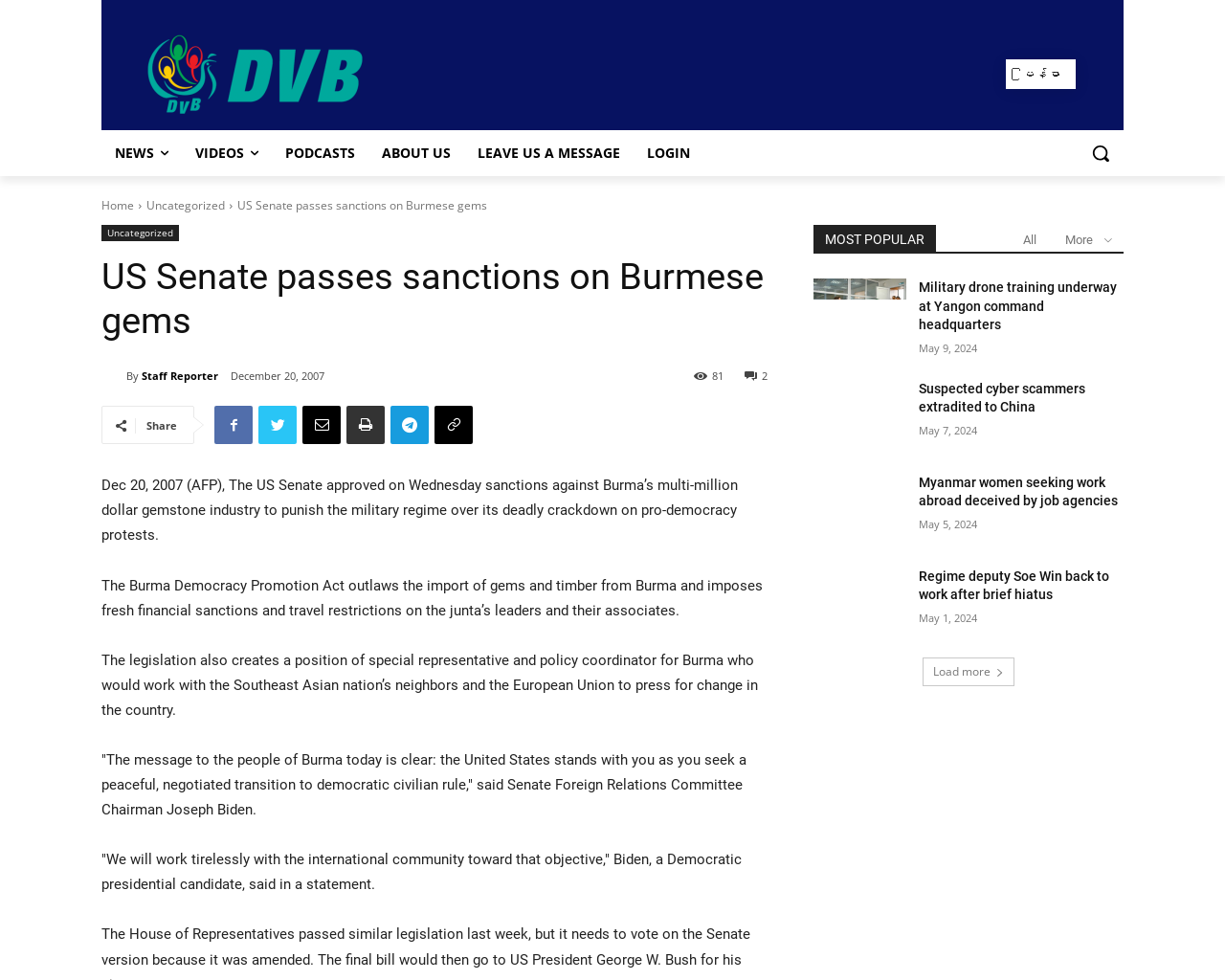Please extract and provide the main headline of the webpage.

US Senate passes sanctions on Burmese gems